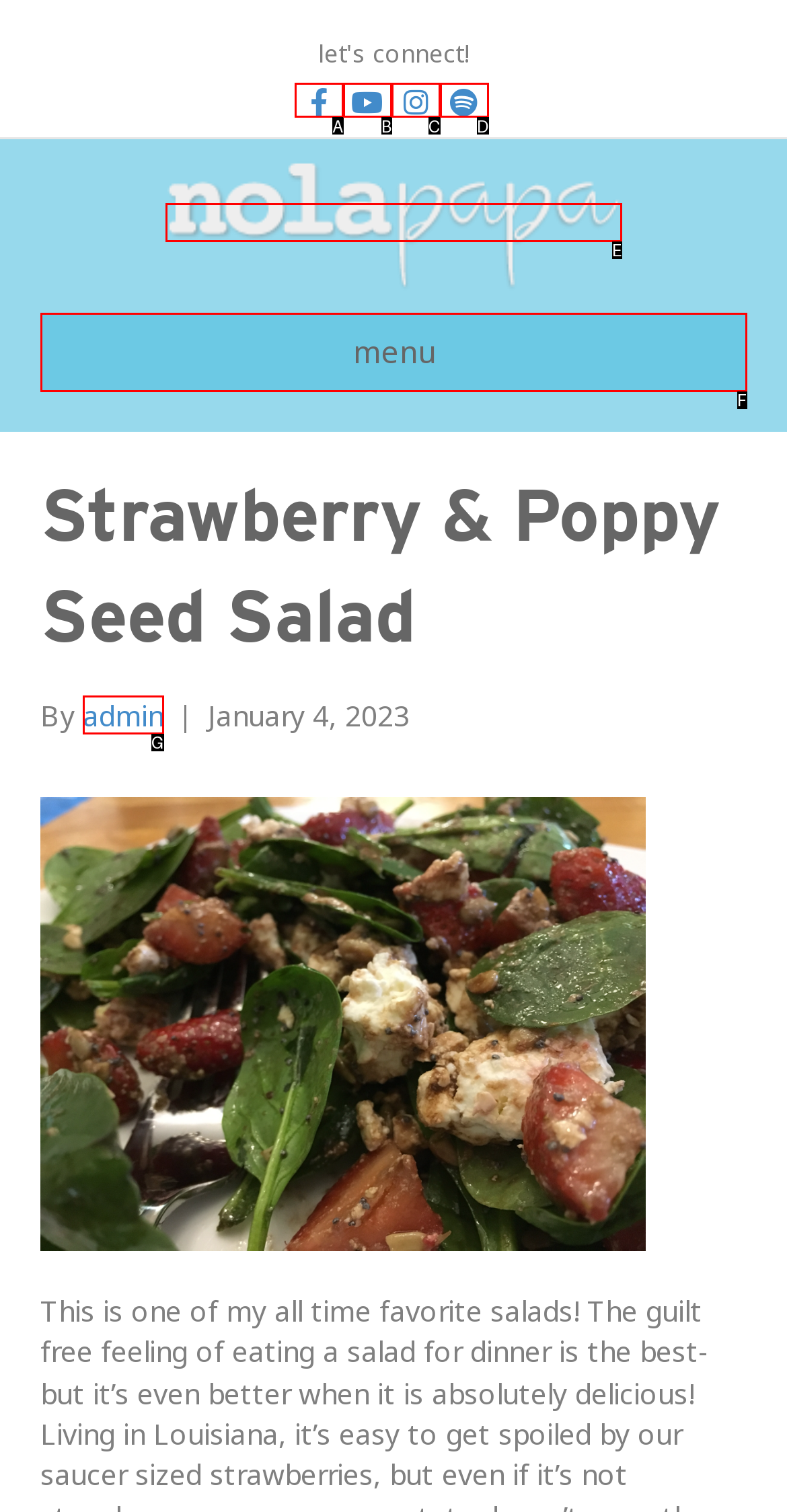Given the description: Youtube
Identify the letter of the matching UI element from the options.

B